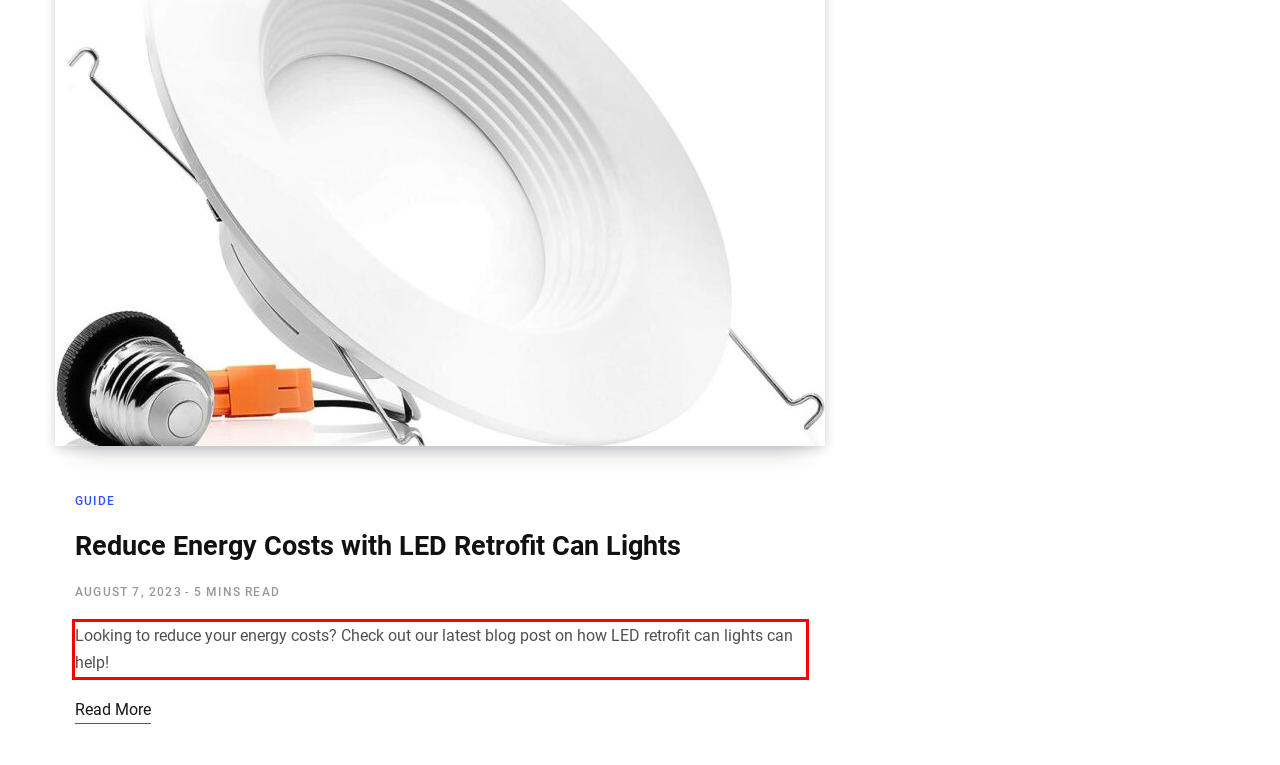Review the webpage screenshot provided, and perform OCR to extract the text from the red bounding box.

Looking to reduce your energy costs? Check out our latest blog post on how LED retrofit can lights can help!